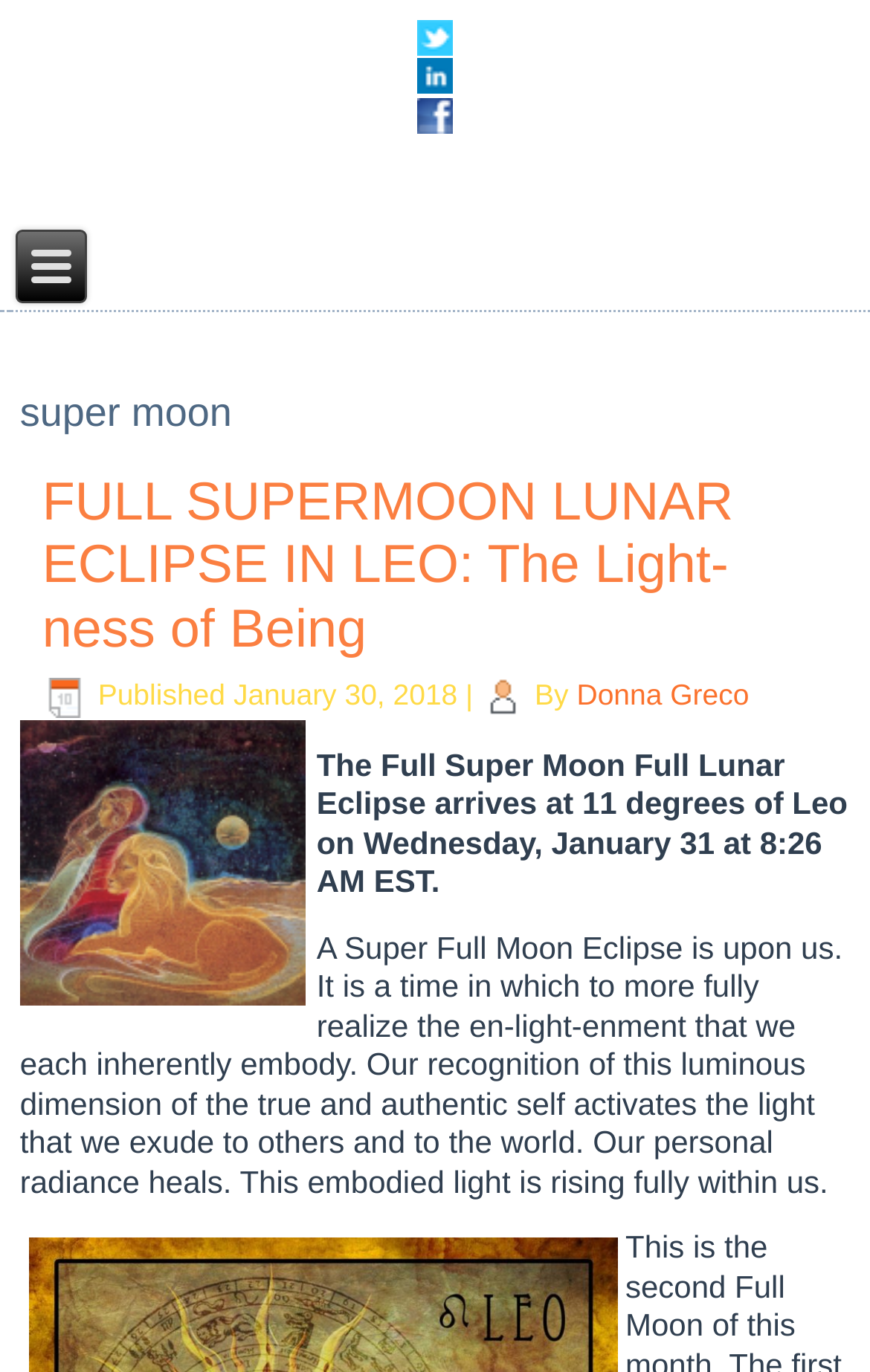Identify the main heading of the webpage and provide its text content.

FULL SUPERMOON LUNAR ECLIPSE IN LEO: The Light-ness of Being